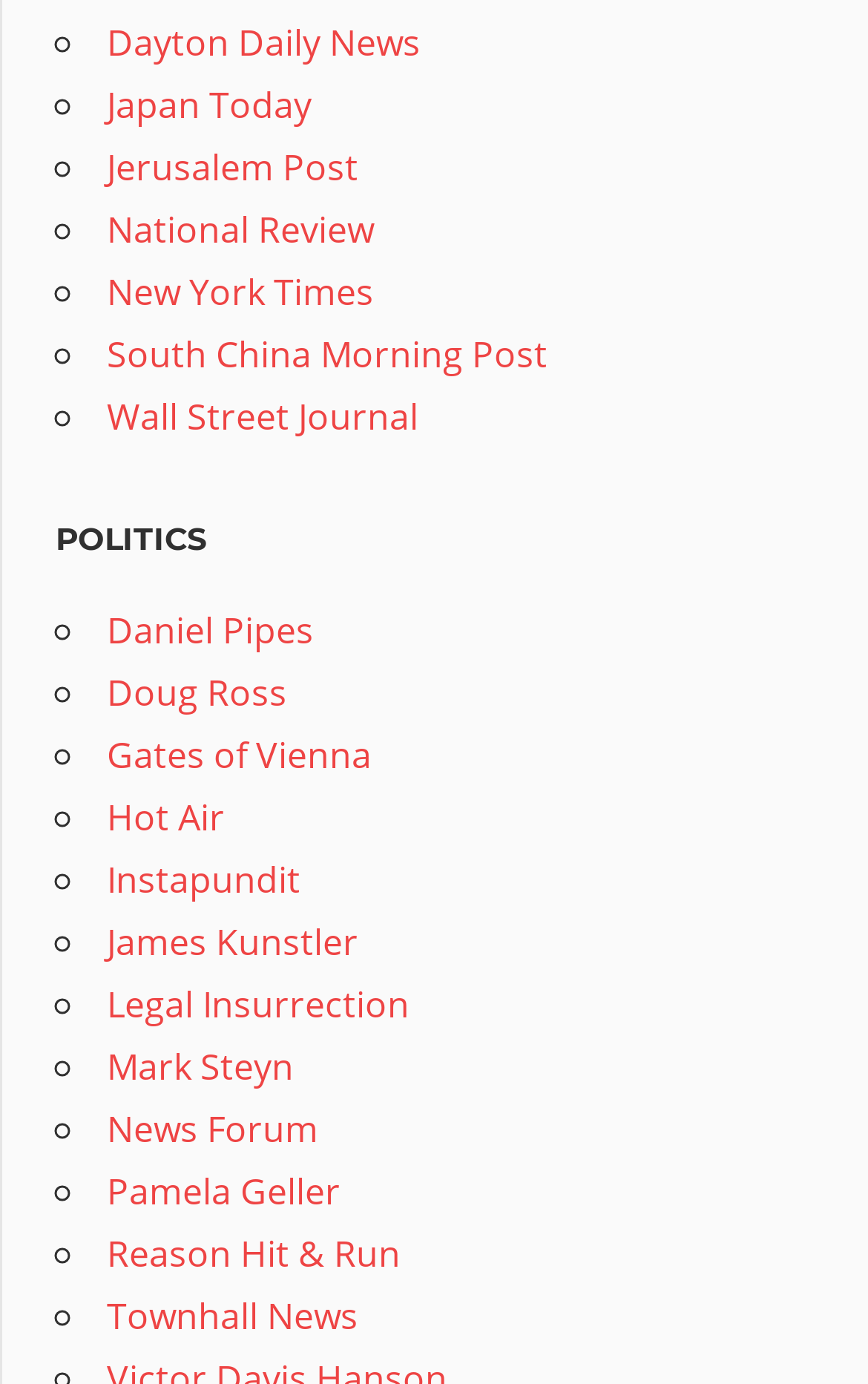What is the position of the 'Jerusalem Post' link?
Use the image to give a comprehensive and detailed response to the question.

I compared the y1 and y2 coordinates of the links and found that the 'Jerusalem Post' link has a y1 value of 0.103, which is the third highest among all the links, indicating that it is the third link on the list.